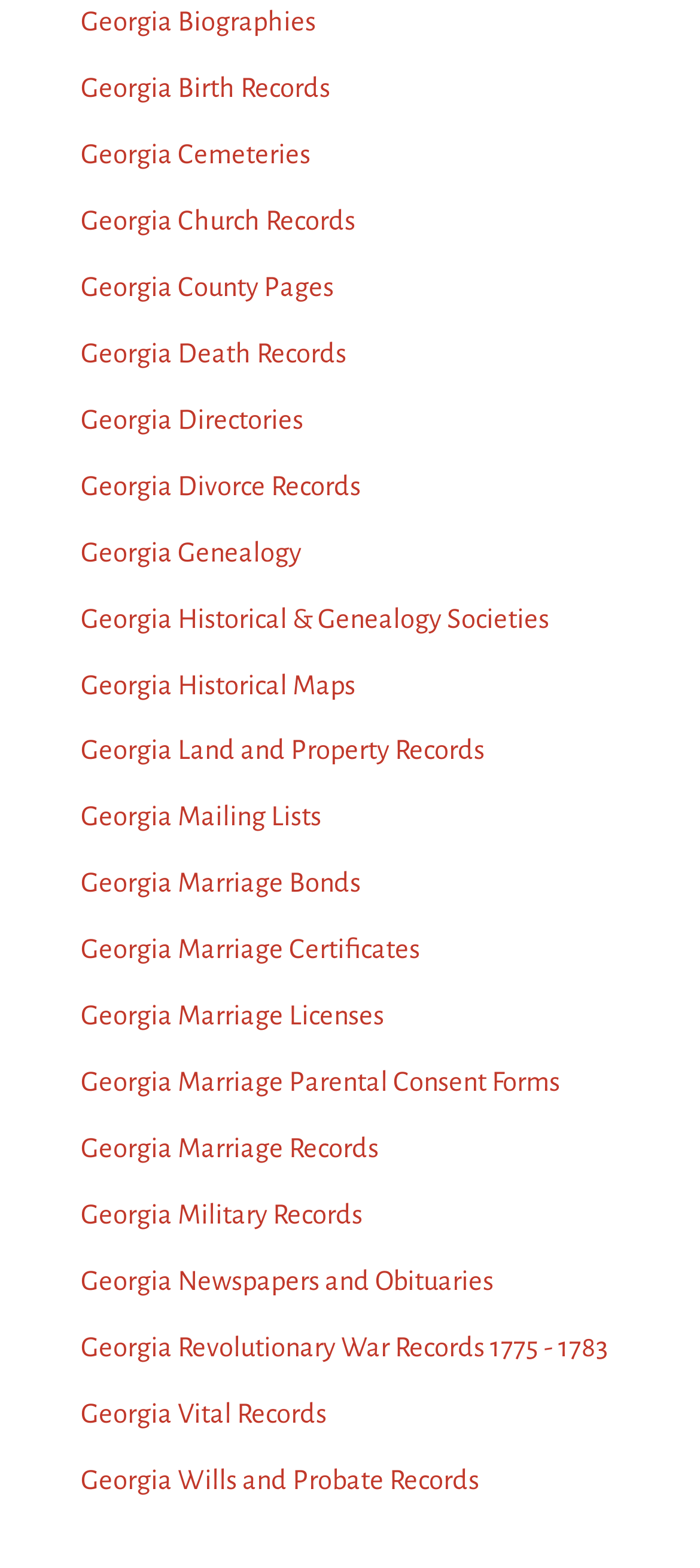What is the last link on the webpage?
Please answer using one word or phrase, based on the screenshot.

Georgia Wills and Probate Records